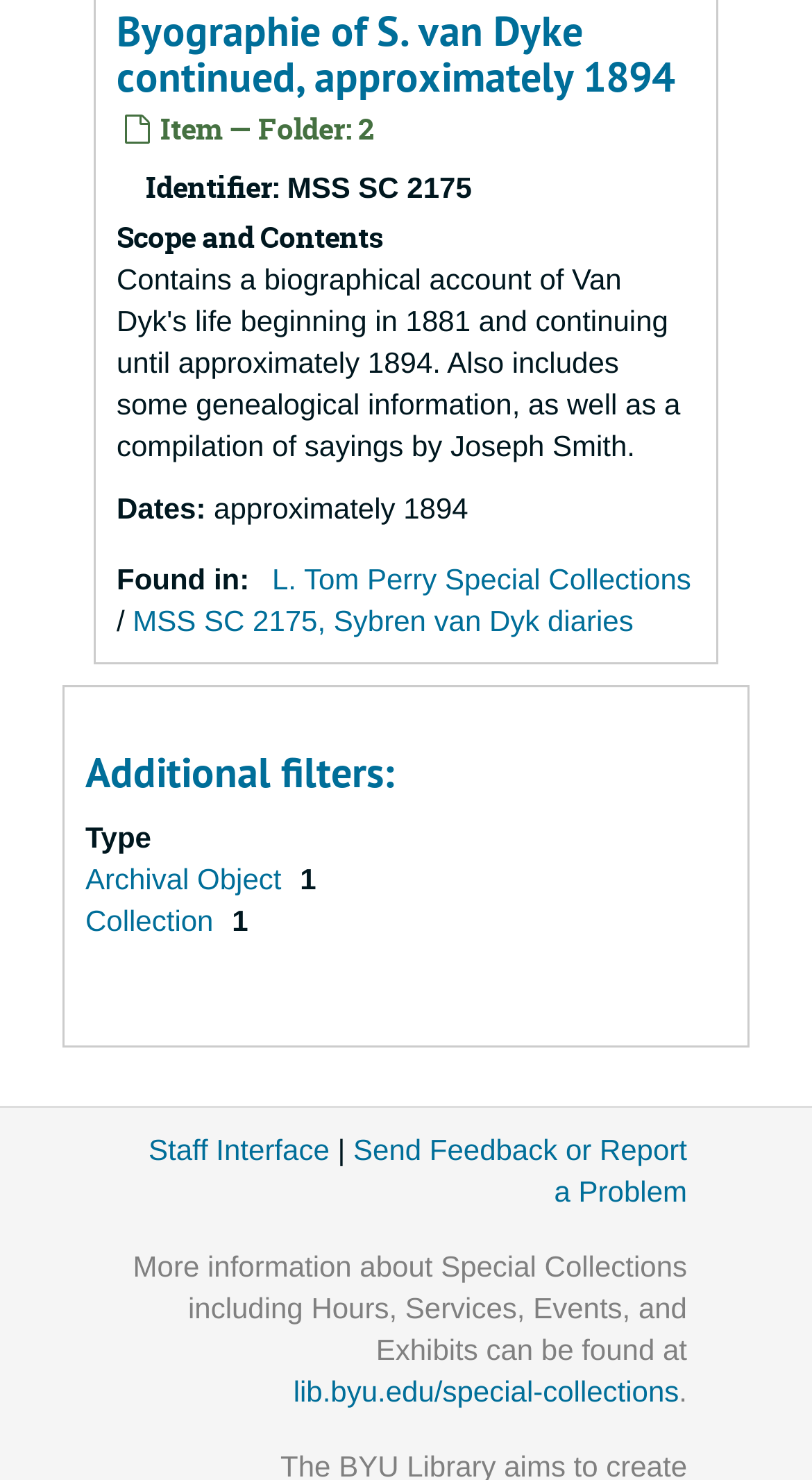Please identify the bounding box coordinates of the area I need to click to accomplish the following instruction: "Visit the Special Collections website".

[0.361, 0.929, 0.836, 0.951]